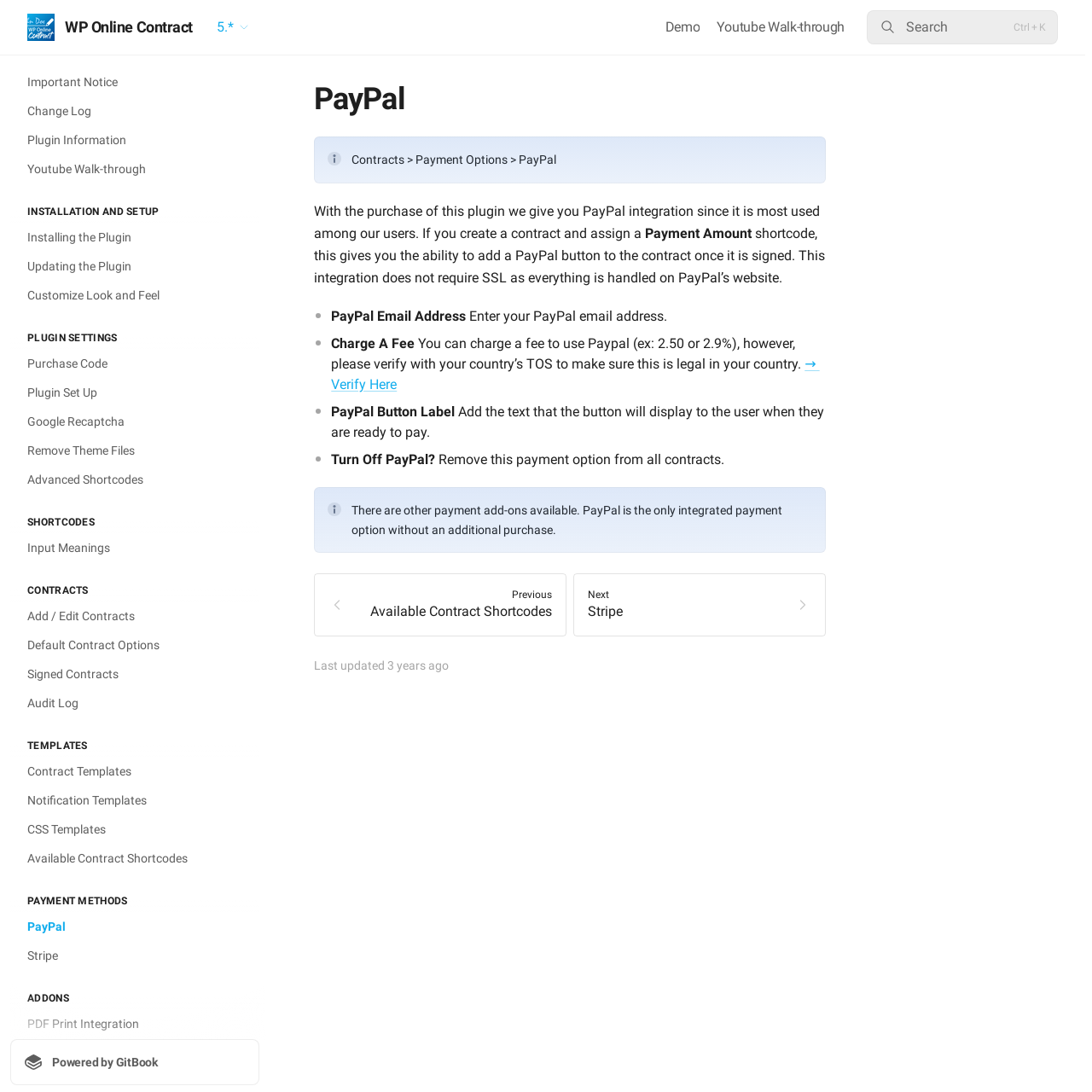What is the plugin's name?
Give a thorough and detailed response to the question.

The plugin's name is mentioned in the top-left corner of the webpage, where it says 'Logo WP Online Contract'.